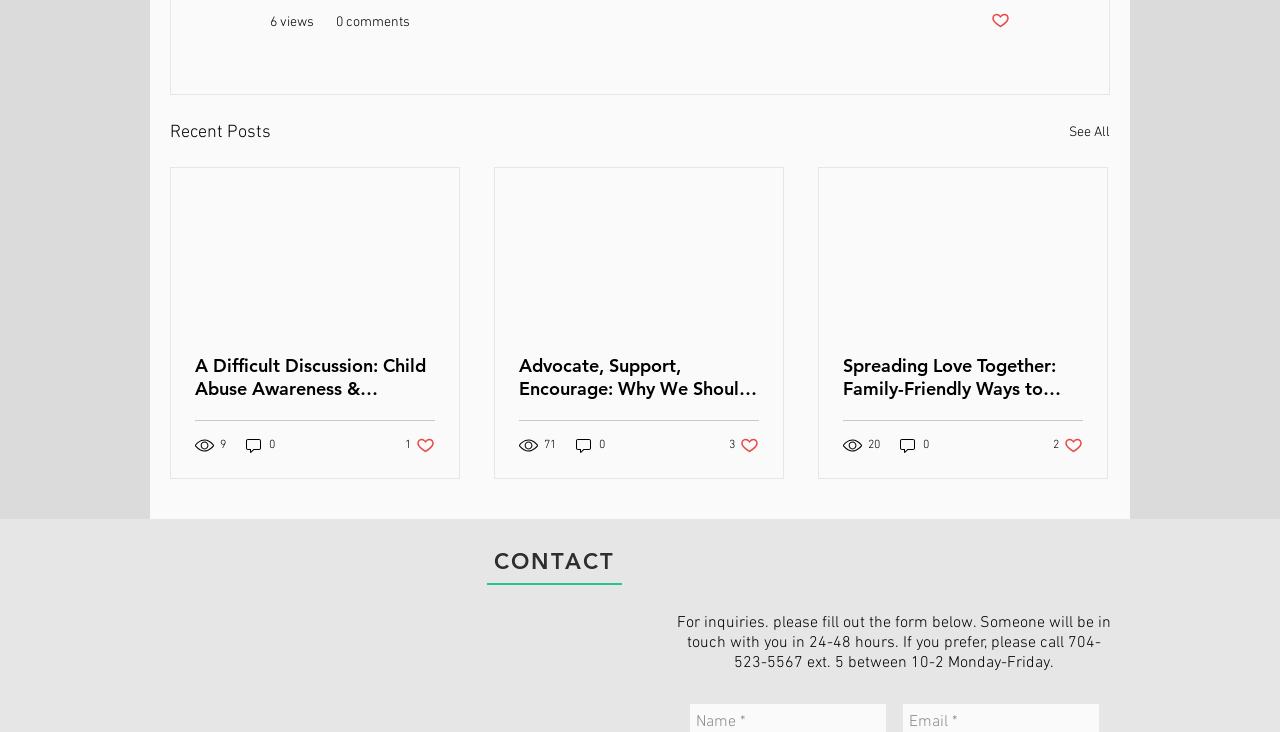Find the bounding box coordinates of the clickable region needed to perform the following instruction: "Contact us through the form". The coordinates should be provided as four float numbers between 0 and 1, i.e., [left, top, right, bottom].

[0.529, 0.838, 0.868, 0.92]